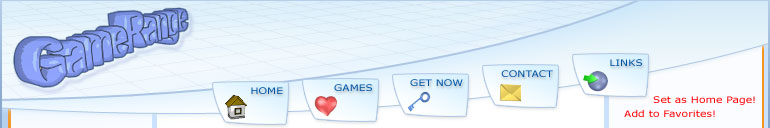Answer the question using only one word or a concise phrase: How many interactive buttons are below the logo?

5